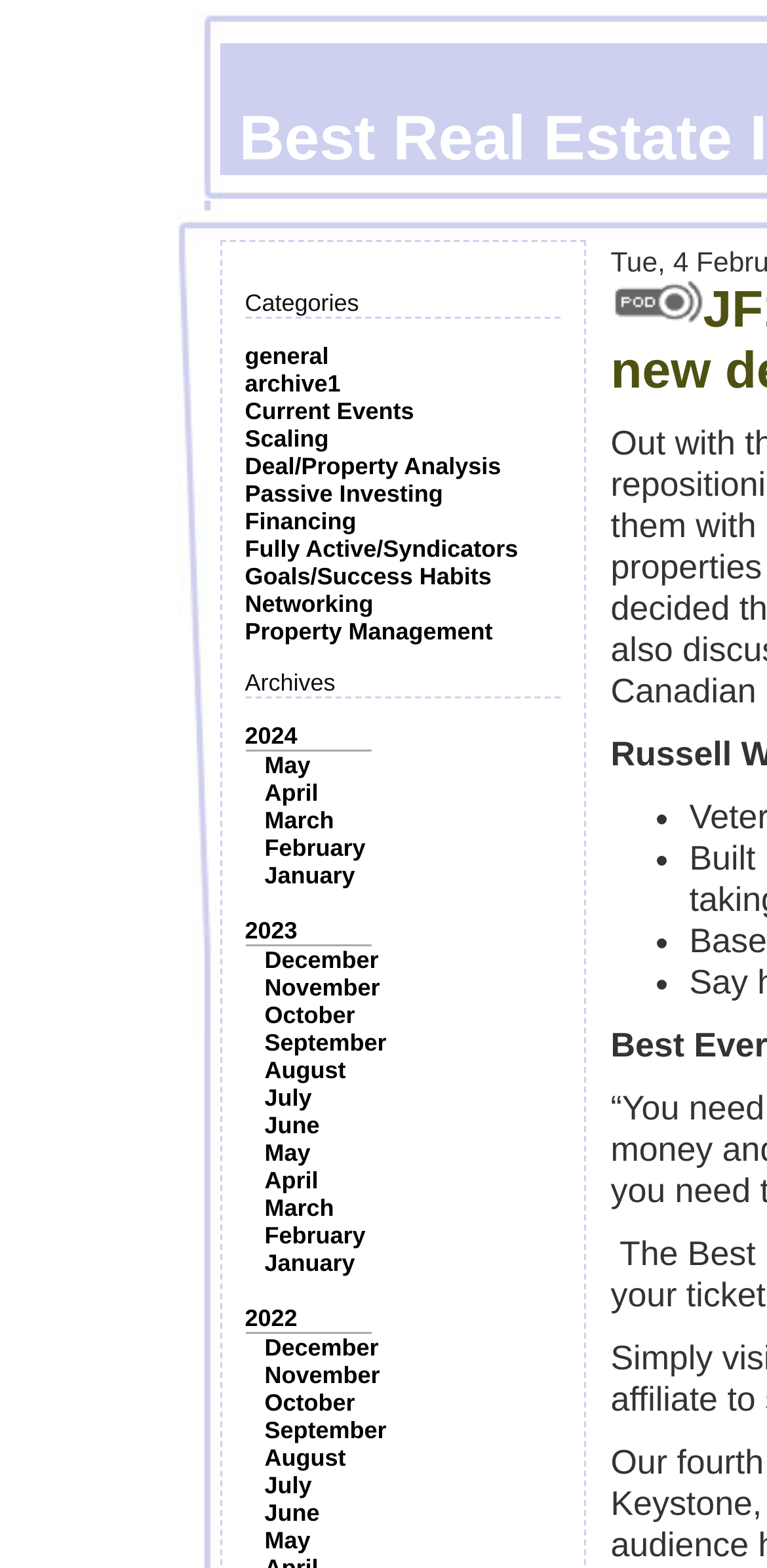Is there an image on the page?
Using the image, provide a detailed and thorough answer to the question.

I found an image element on the page, which is located at the coordinates [0.796, 0.178, 0.917, 0.206], indicating that there is an image present on the page.